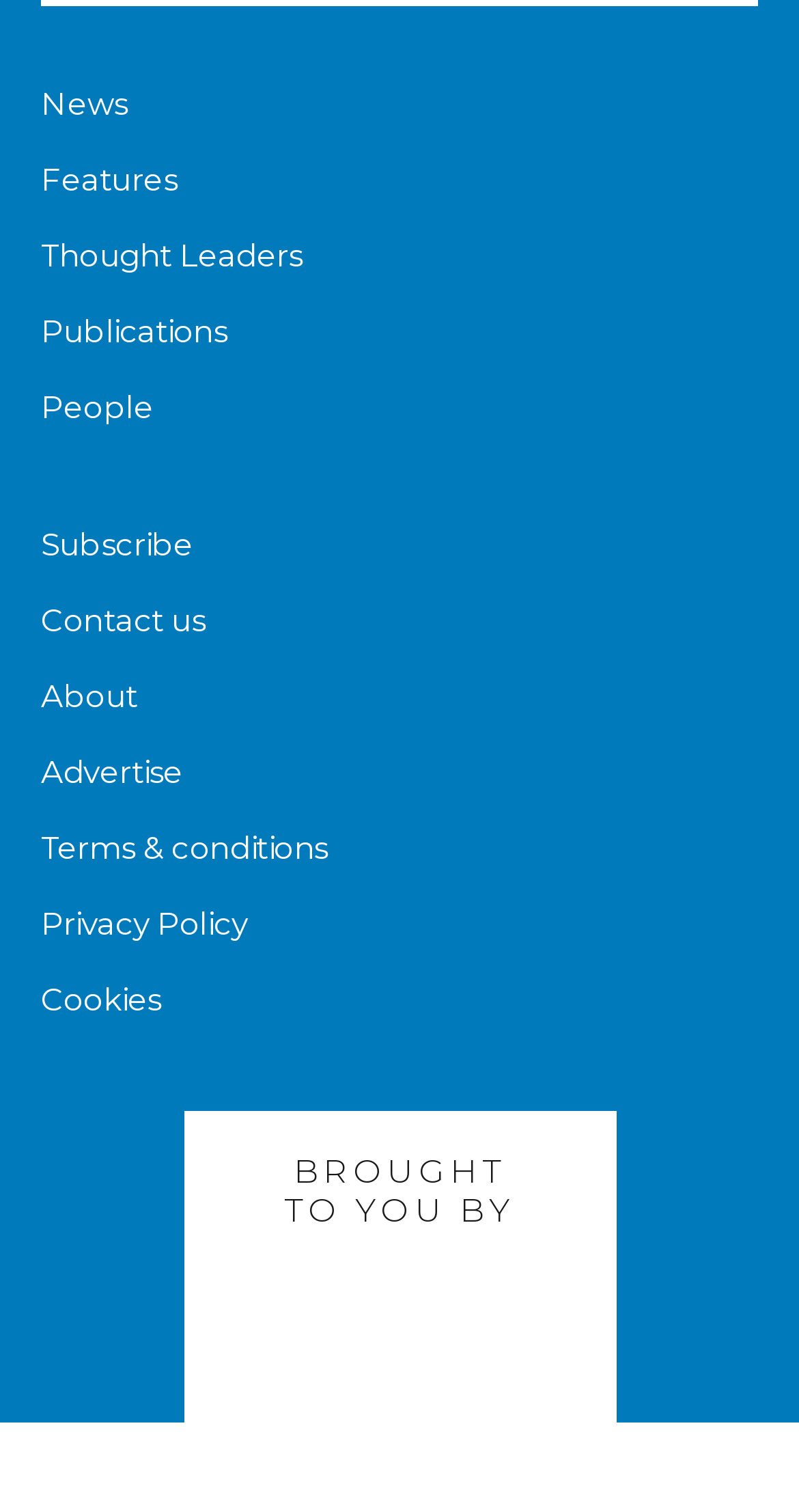Determine the bounding box coordinates of the element that should be clicked to execute the following command: "Read the article posted on May 1, 1992".

None